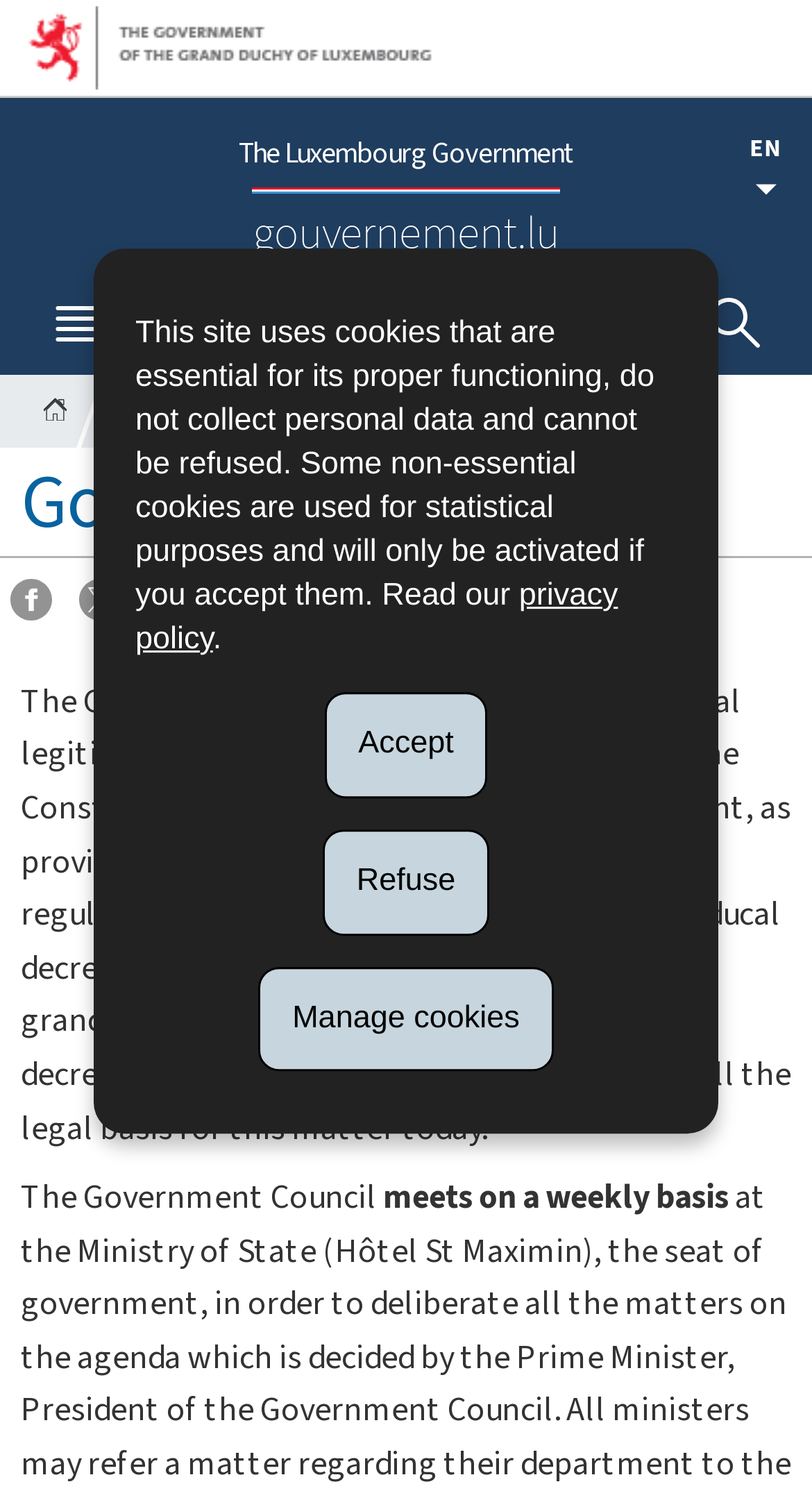Please identify the bounding box coordinates for the region that you need to click to follow this instruction: "Visit the homepage".

[0.026, 0.25, 0.108, 0.299]